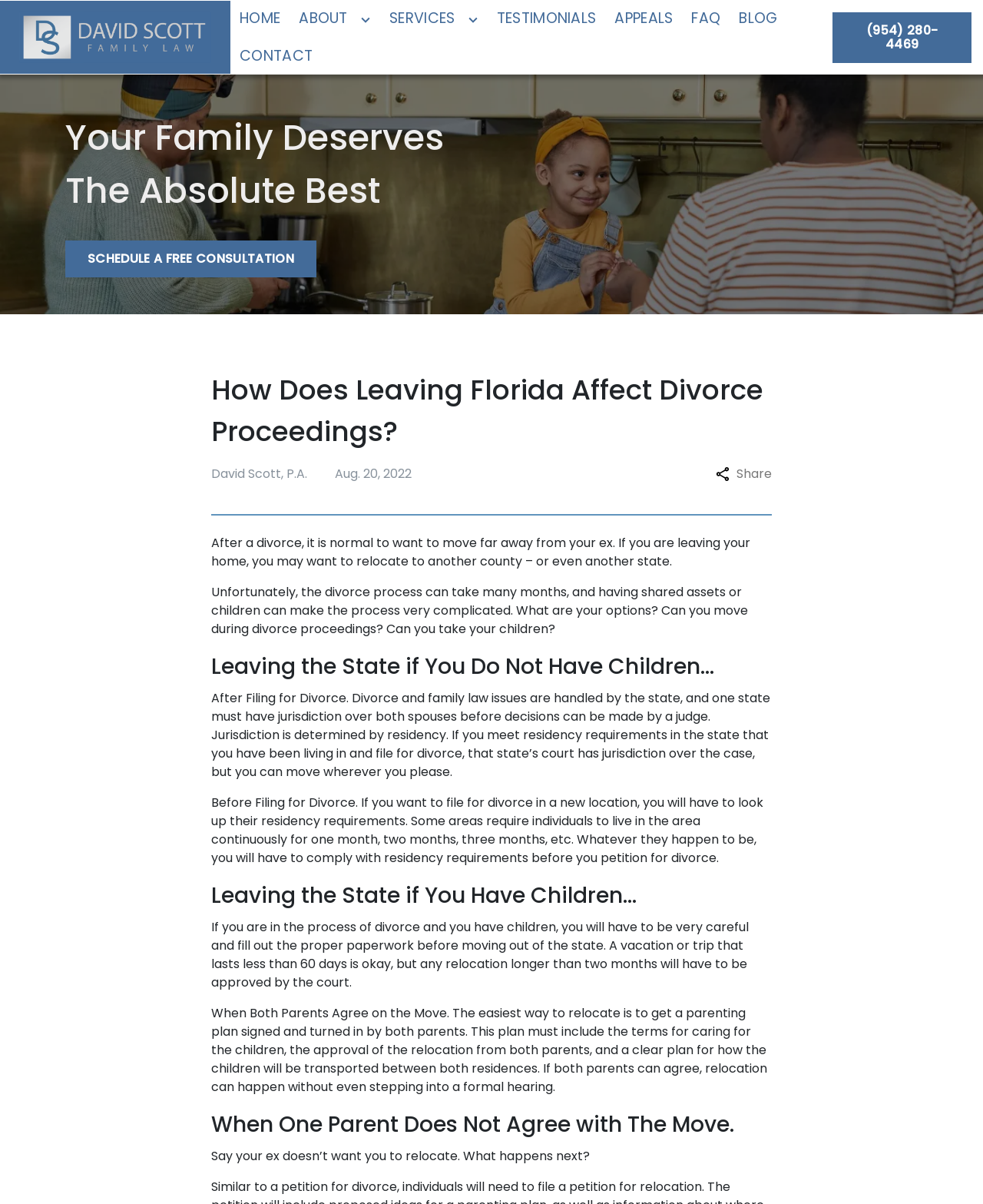Determine the bounding box coordinates for the UI element described. Format the coordinates as (top-left x, top-left y, bottom-right x, bottom-right y) and ensure all values are between 0 and 1. Element description: Schedule a Free Consultation

[0.066, 0.2, 0.322, 0.23]